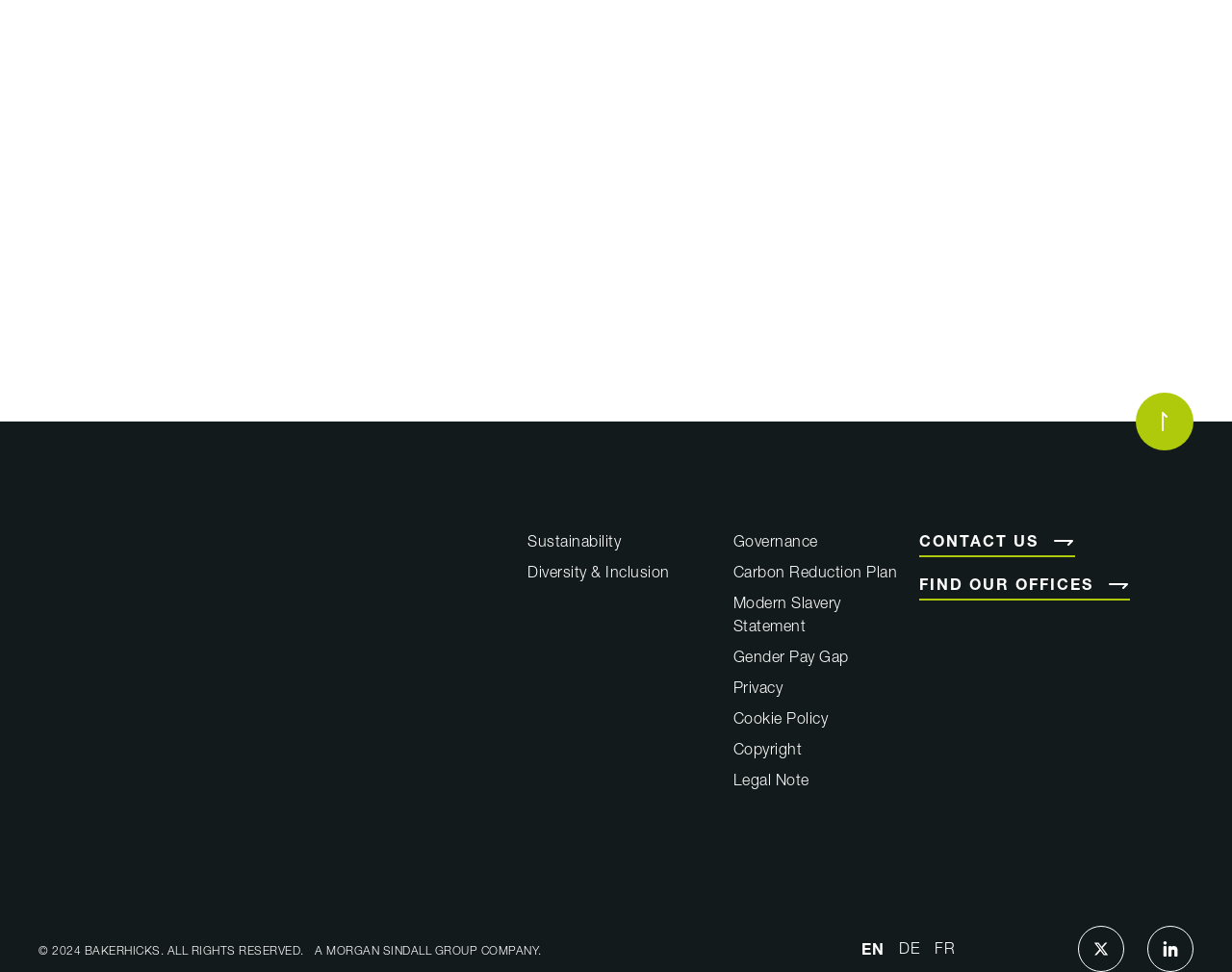Identify the bounding box coordinates of the area that should be clicked in order to complete the given instruction: "Learn about Sustainability". The bounding box coordinates should be four float numbers between 0 and 1, i.e., [left, top, right, bottom].

[0.428, 0.548, 0.504, 0.567]